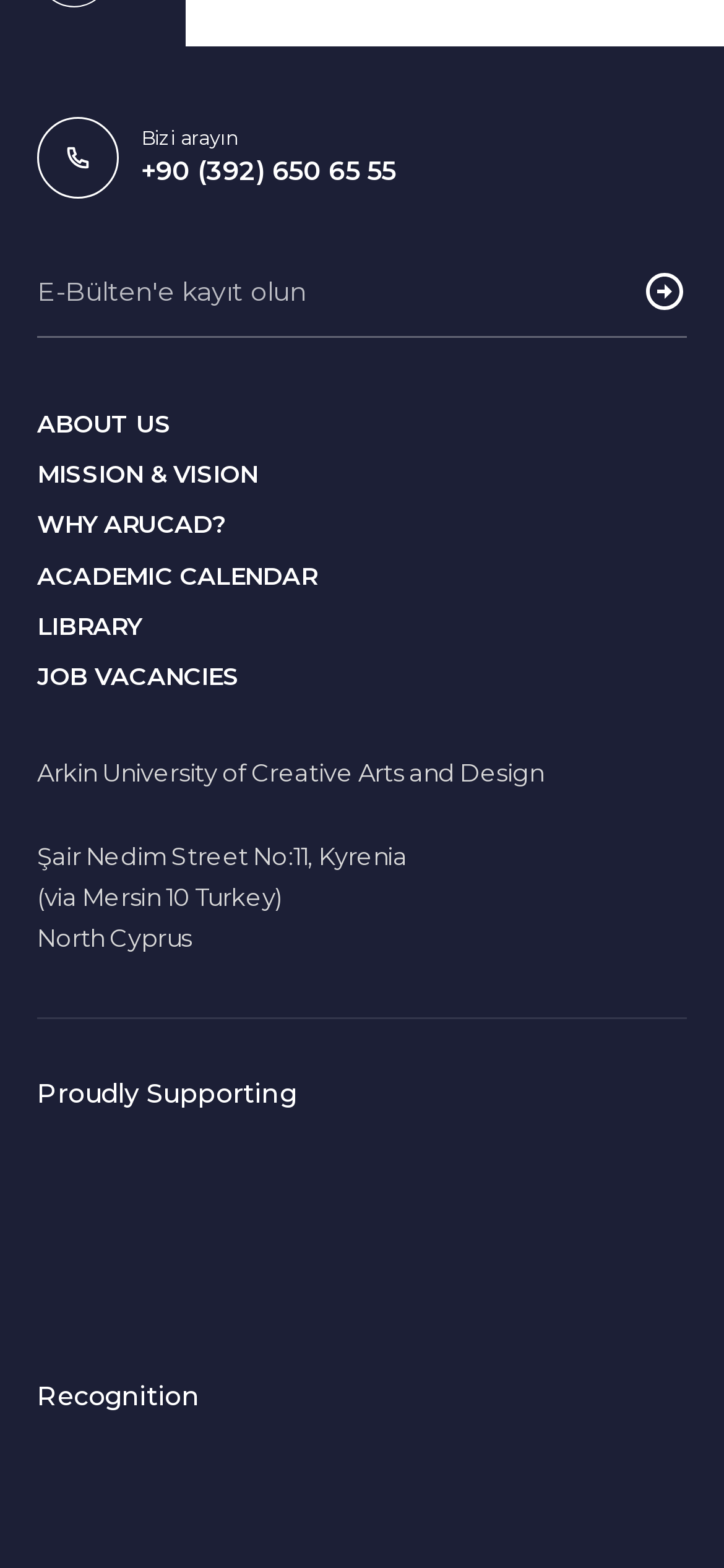Please identify the coordinates of the bounding box for the clickable region that will accomplish this instruction: "Subscribe to E-Bülten".

[0.887, 0.156, 0.949, 0.215]